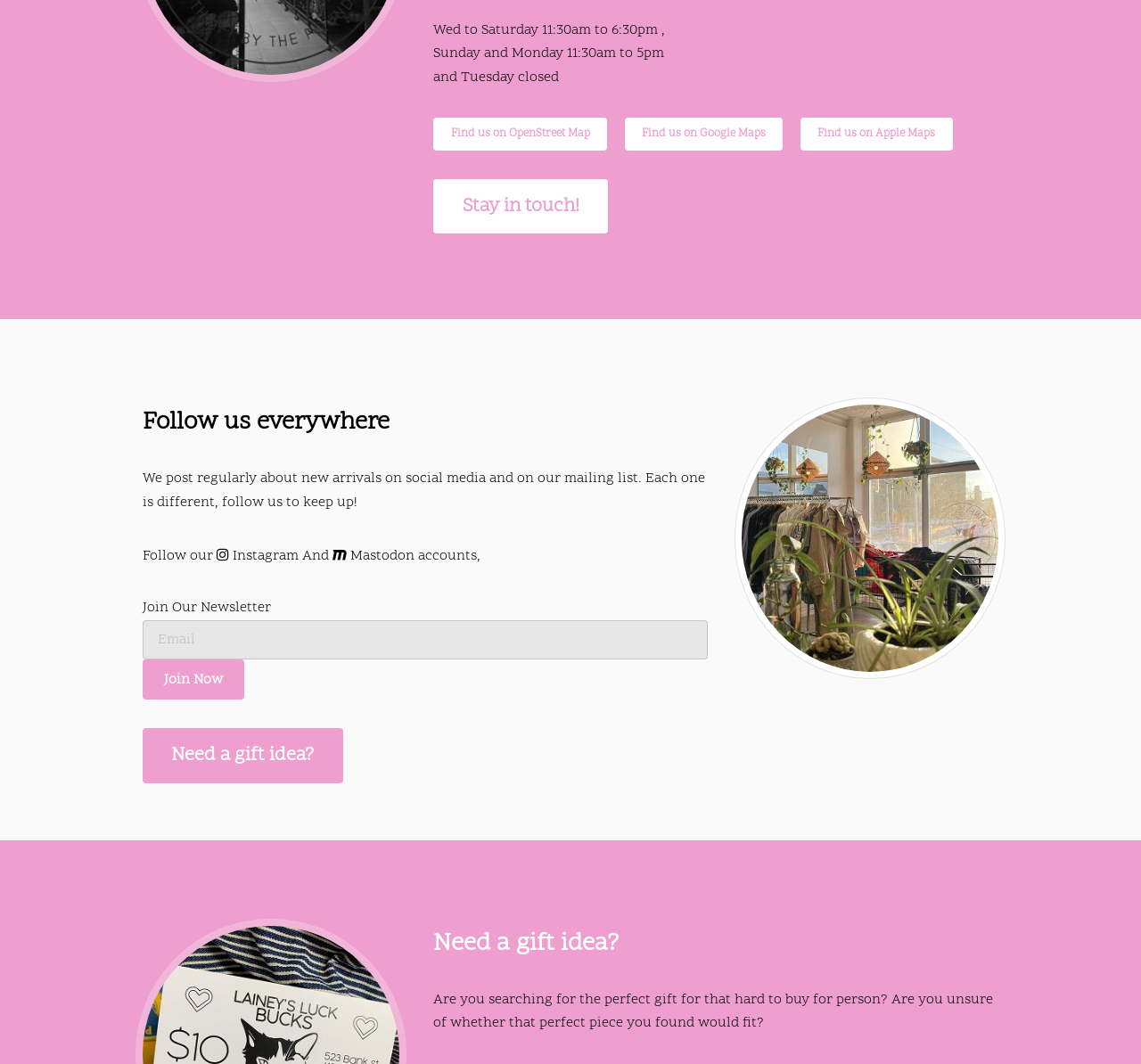Identify the bounding box coordinates of the specific part of the webpage to click to complete this instruction: "Join Our Newsletter".

[0.125, 0.562, 0.238, 0.581]